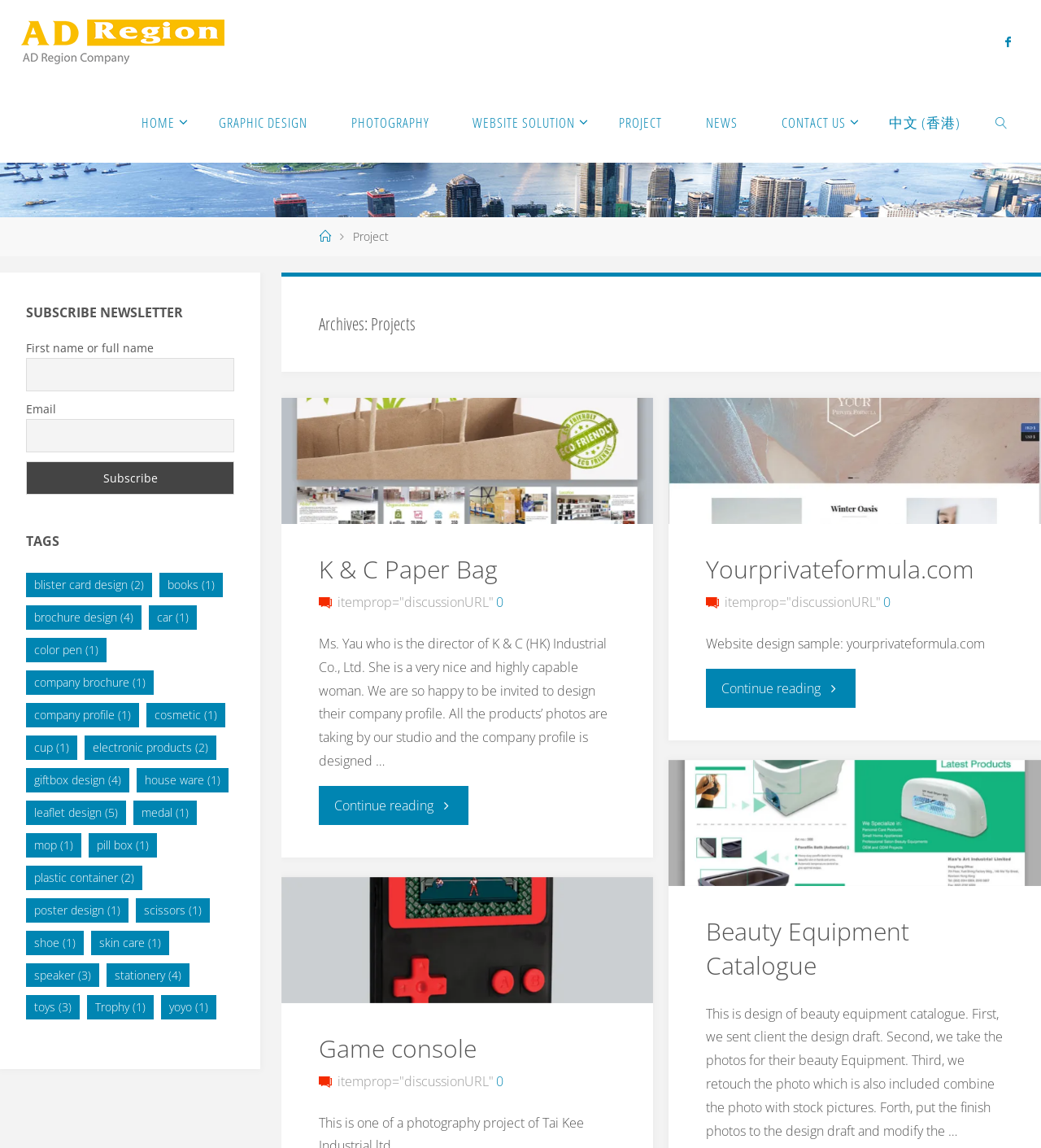How many projects are displayed on this page?
Look at the image and provide a short answer using one word or a phrase.

4